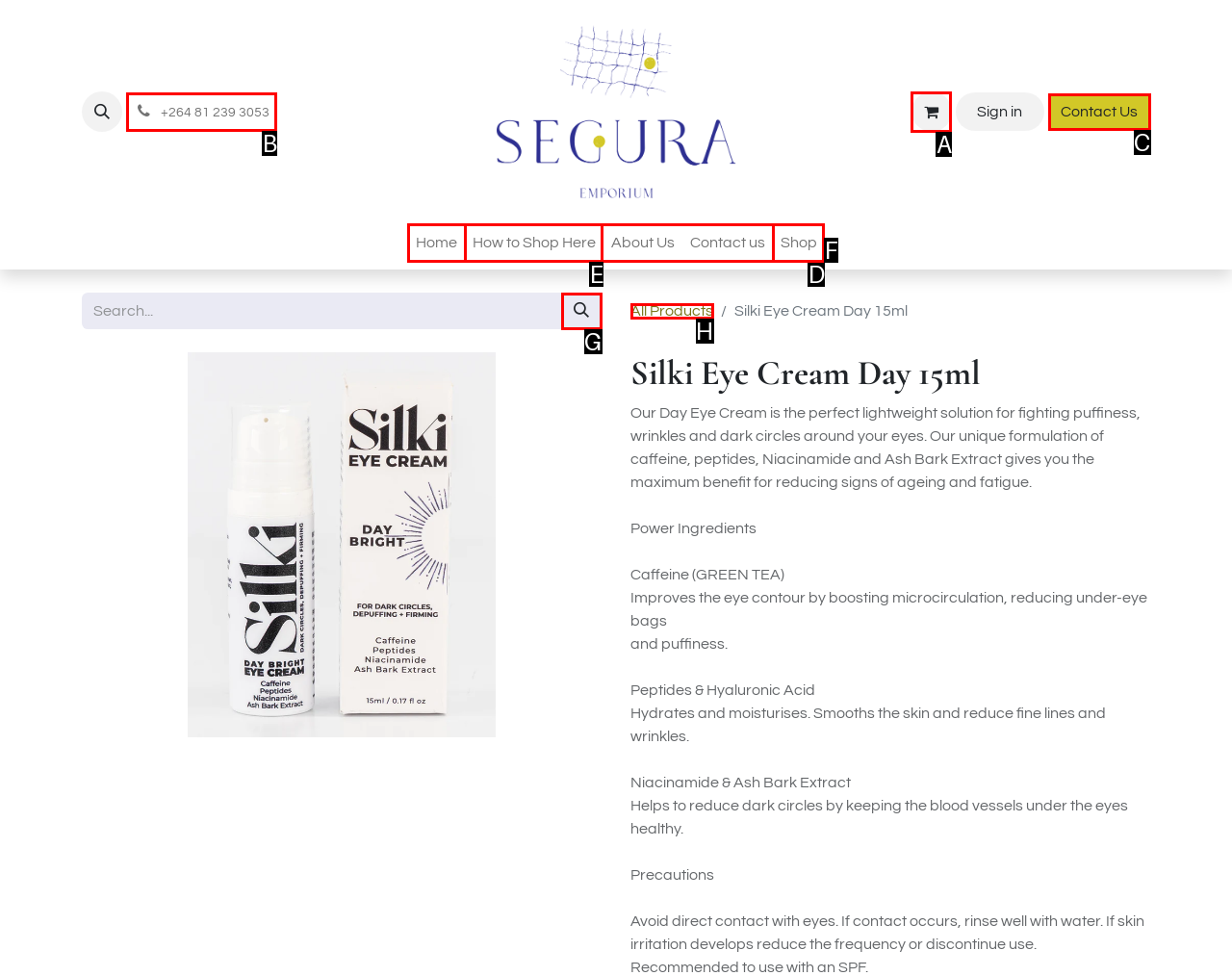Select the letter that aligns with the description: +264 81 239 3053. Answer with the letter of the selected option directly.

B